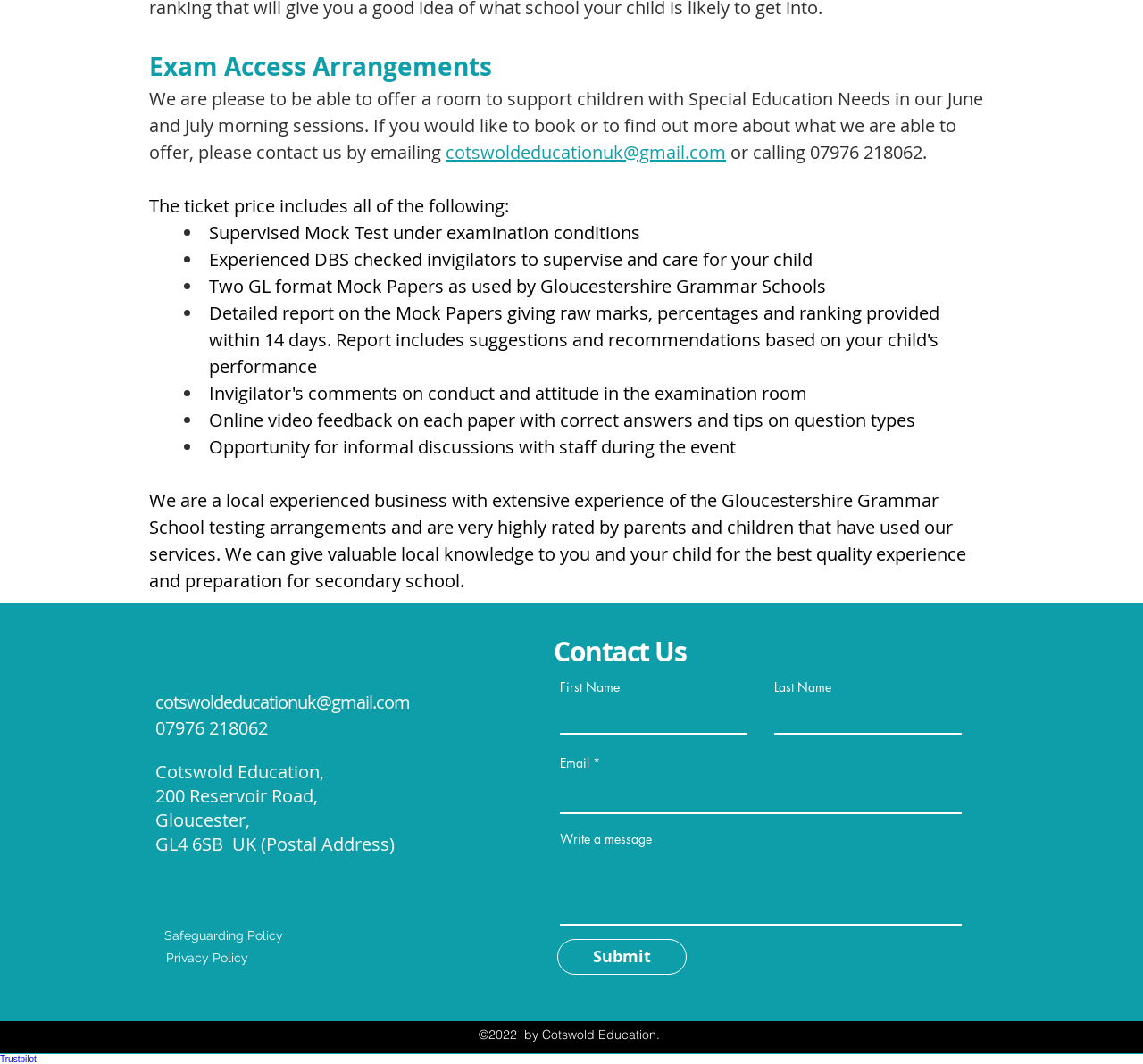Please specify the bounding box coordinates of the element that should be clicked to execute the given instruction: 'Enter your email address'. Ensure the coordinates are four float numbers between 0 and 1, expressed as [left, top, right, bottom].

[0.49, 0.724, 0.841, 0.765]